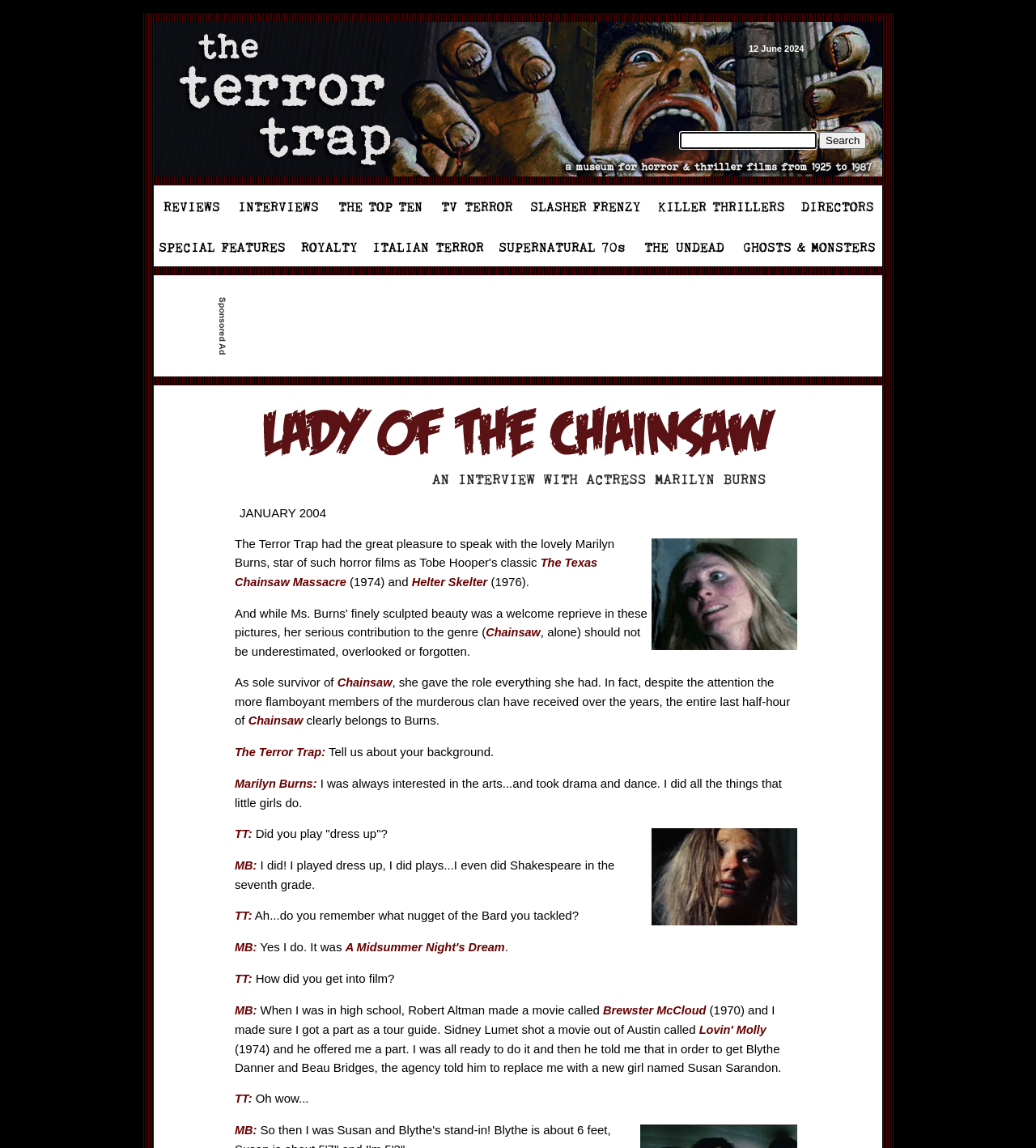Kindly determine the bounding box coordinates for the clickable area to achieve the given instruction: "Click on the button 'Search'".

[0.791, 0.115, 0.836, 0.129]